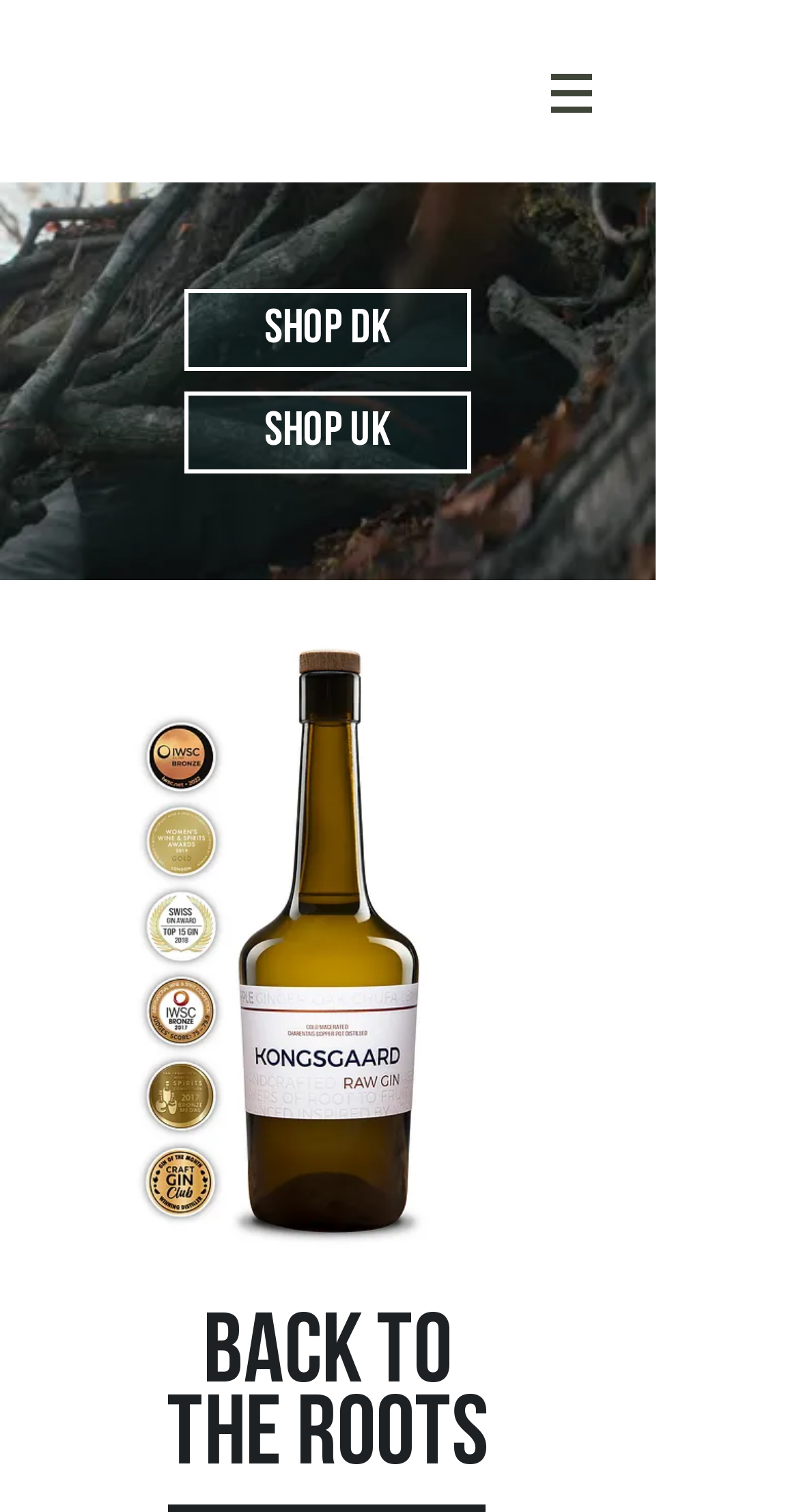Identify the coordinates of the bounding box for the element described below: "SHOP UK". Return the coordinates as four float numbers between 0 and 1: [left, top, right, bottom].

[0.231, 0.259, 0.59, 0.313]